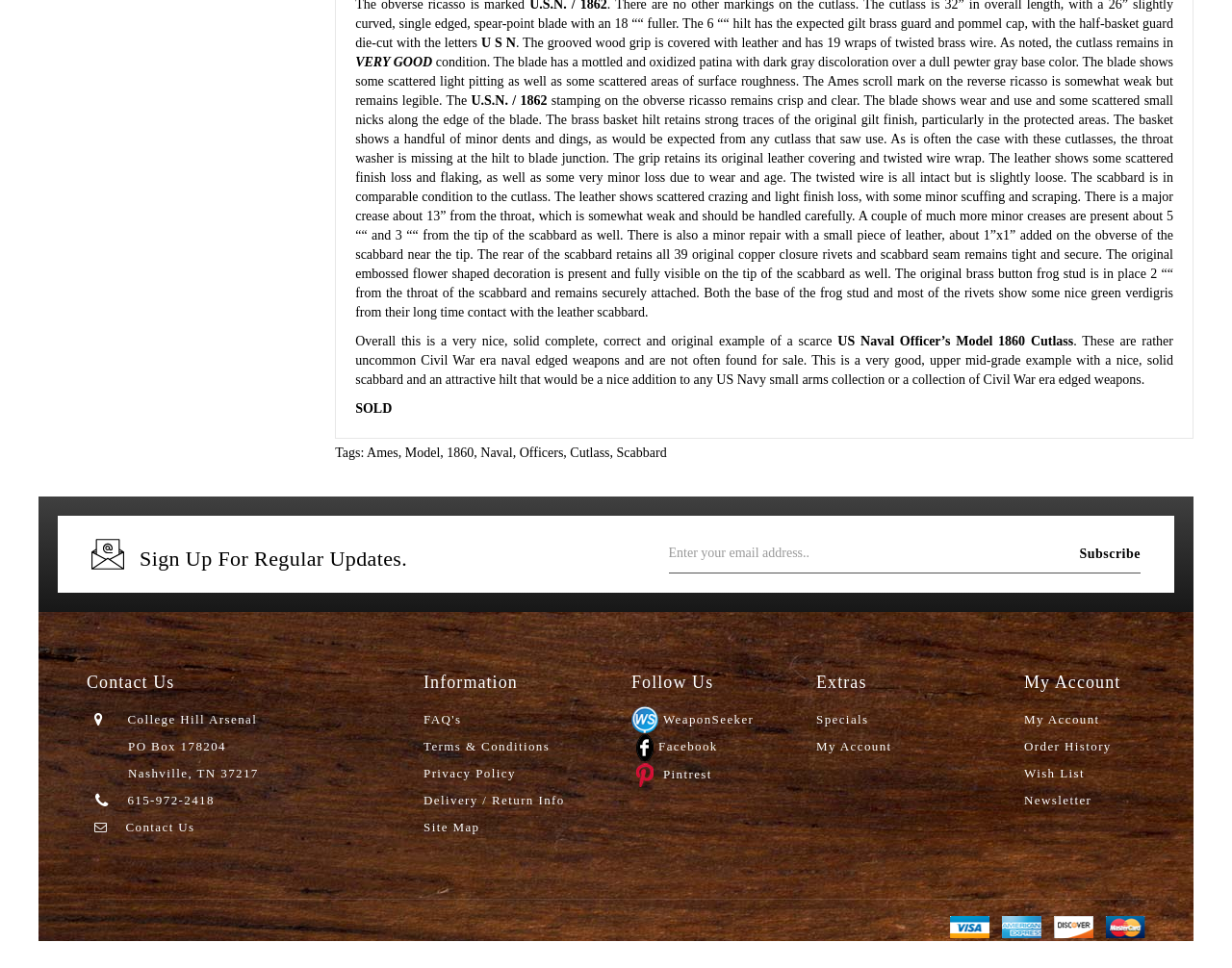Please identify the bounding box coordinates of the clickable element to fulfill the following instruction: "Contact Us". The coordinates should be four float numbers between 0 and 1, i.e., [left, top, right, bottom].

[0.102, 0.846, 0.158, 0.861]